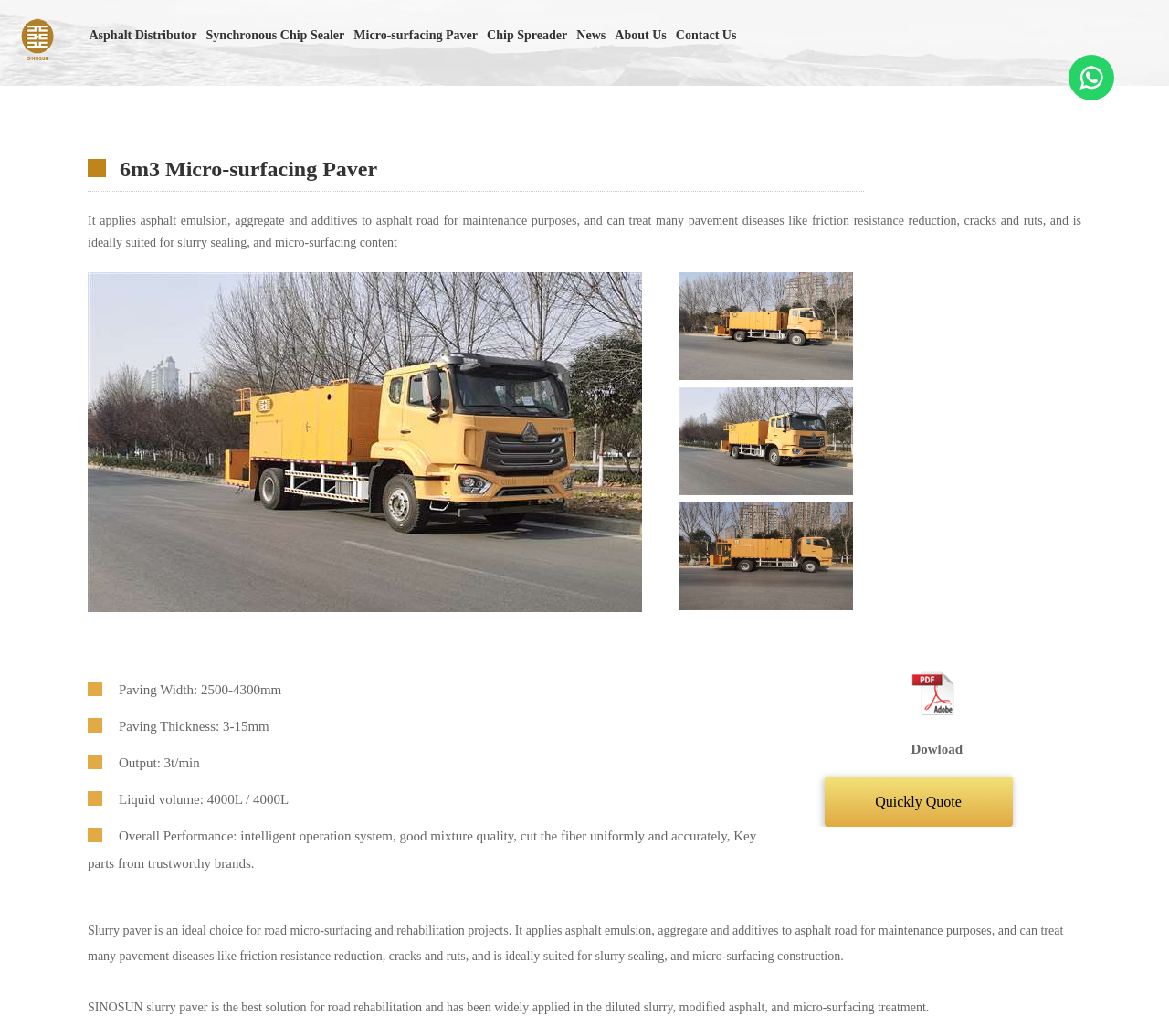Locate the bounding box coordinates of the element you need to click to accomplish the task described by this instruction: "Get a quote quickly".

[0.67, 0.75, 0.925, 0.798]